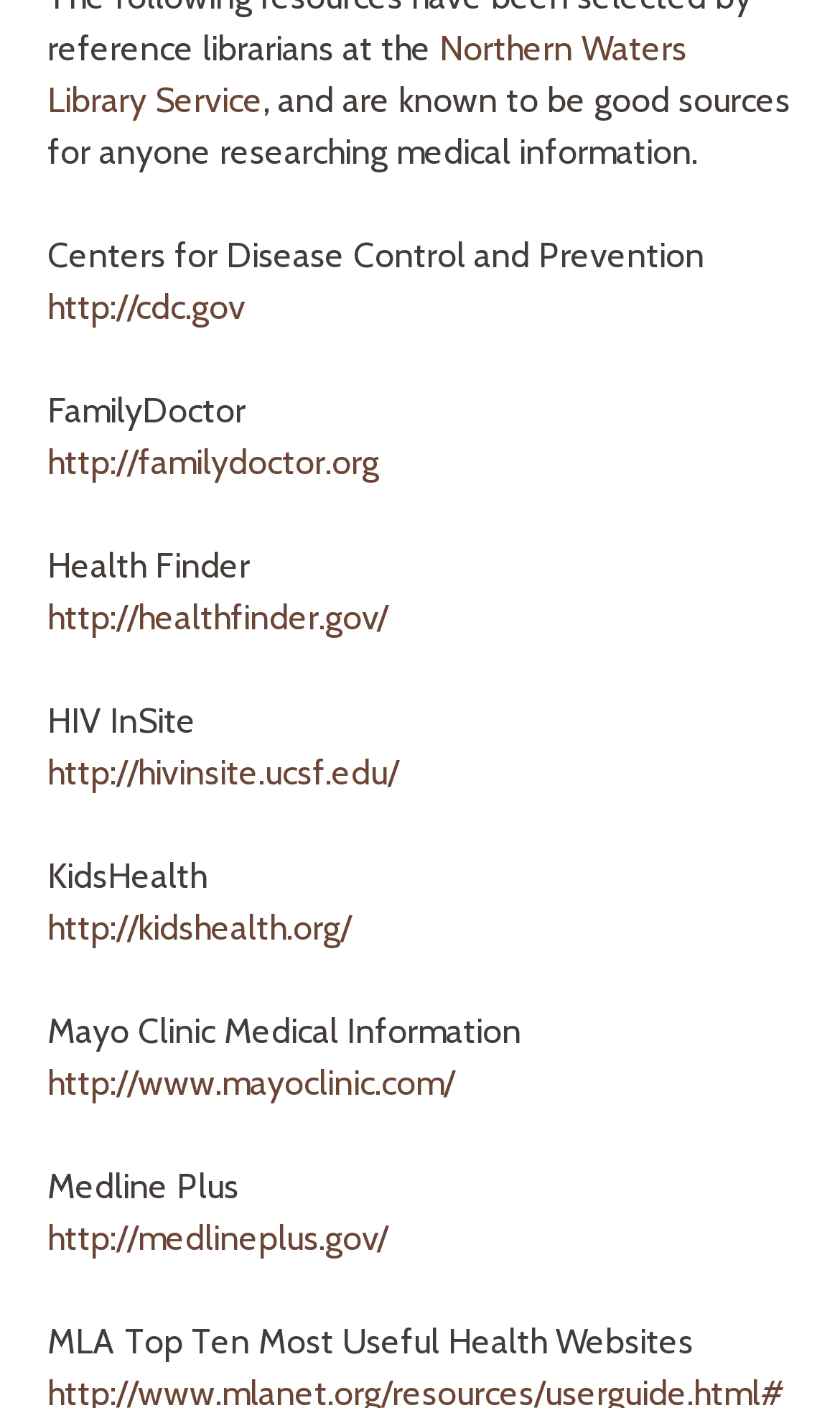What is the name of the website that provides information for kids?
Refer to the image and provide a detailed answer to the question.

The question asks for the name of the website that provides information for kids. By looking at the link element with the text 'KidsHealth', we can find that it is the website that provides information for kids.